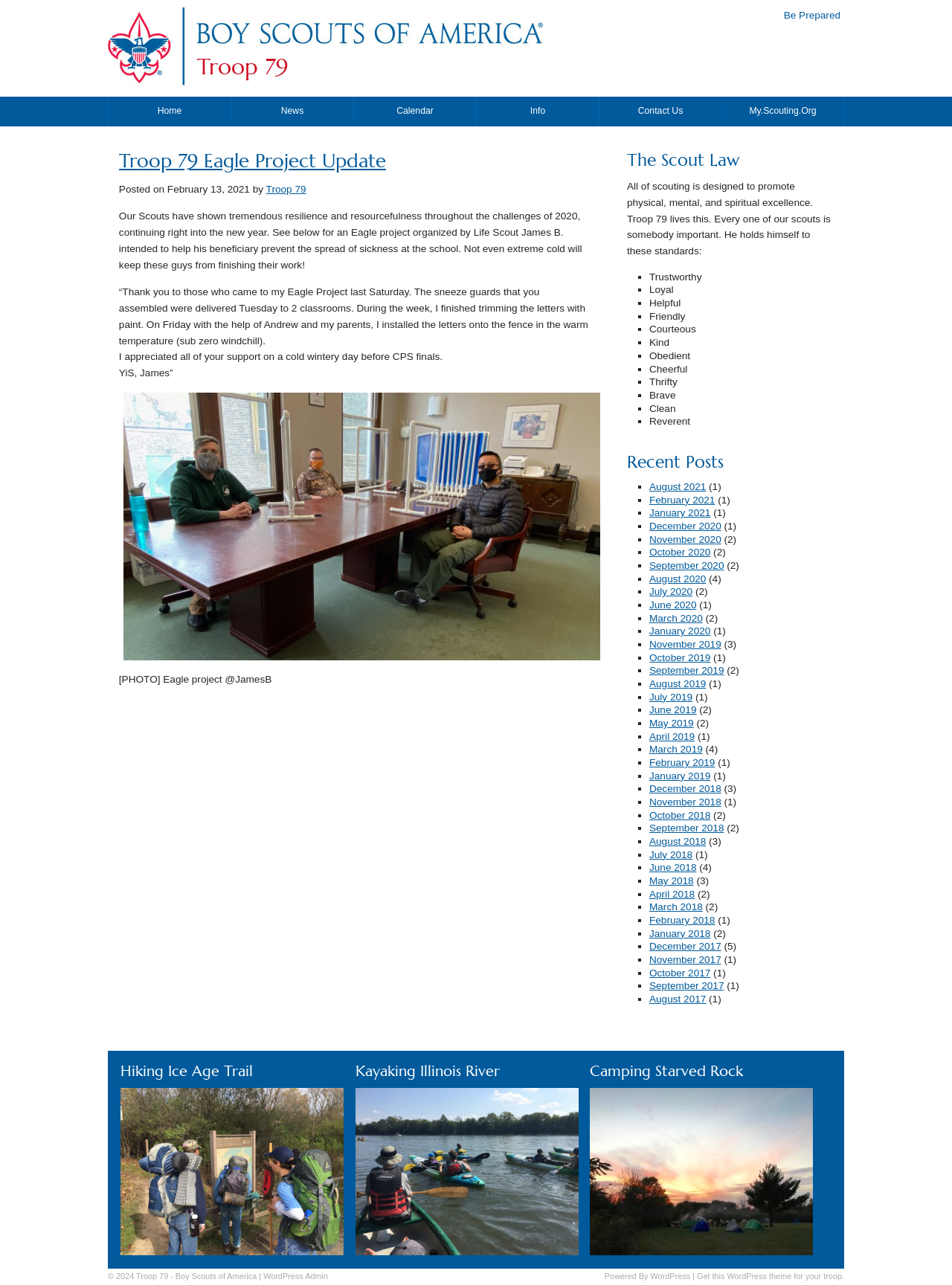Pinpoint the bounding box coordinates of the area that should be clicked to complete the following instruction: "View the 'Eagle project' article". The coordinates must be given as four float numbers between 0 and 1, i.e., [left, top, right, bottom].

[0.125, 0.116, 0.635, 0.535]